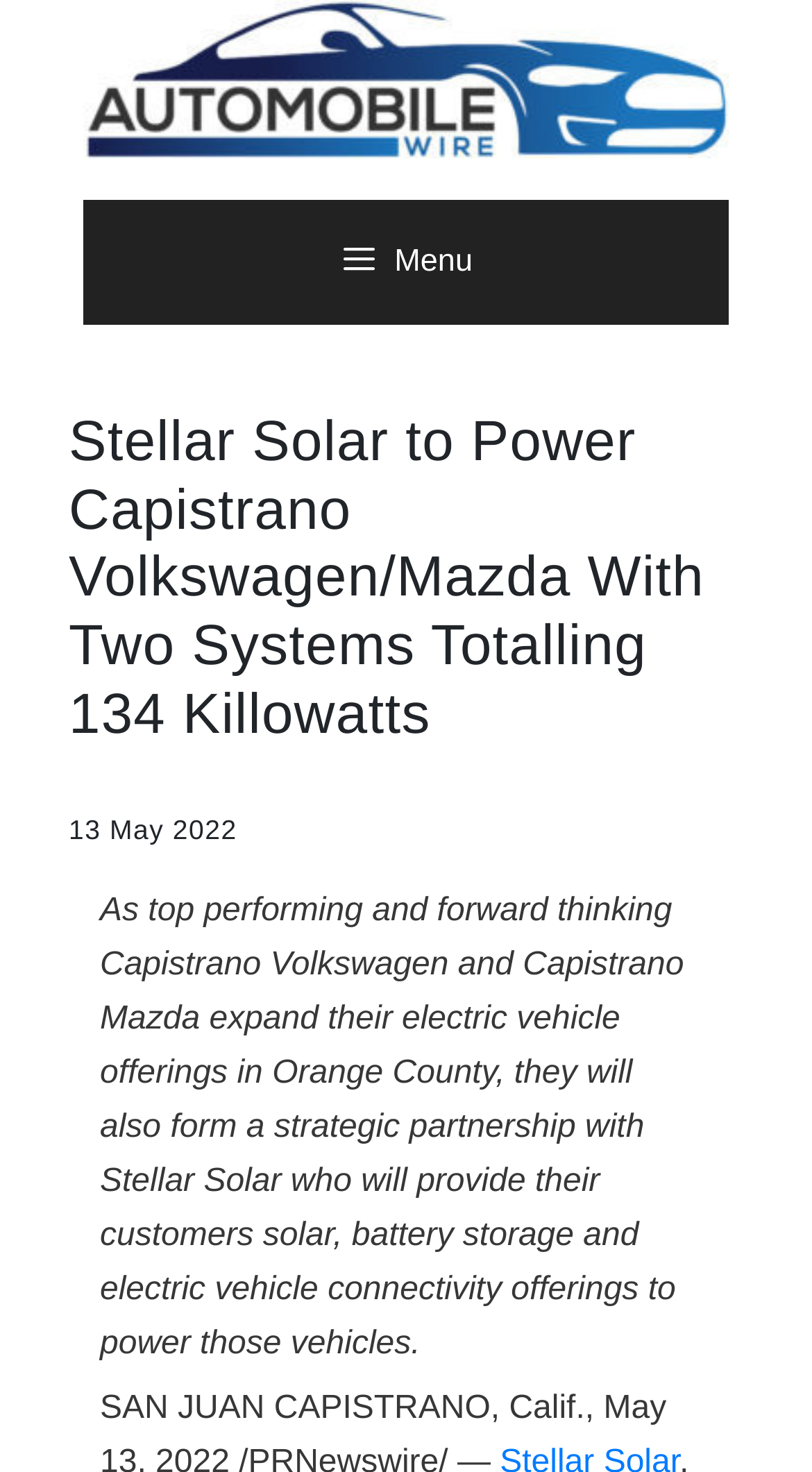What type of vehicles are mentioned in the article?
Please respond to the question with a detailed and well-explained answer.

I found the type of vehicles mentioned in the article by reading the static text elements and found the text 'electric vehicle offerings' which indicates that the article is talking about electric vehicles.